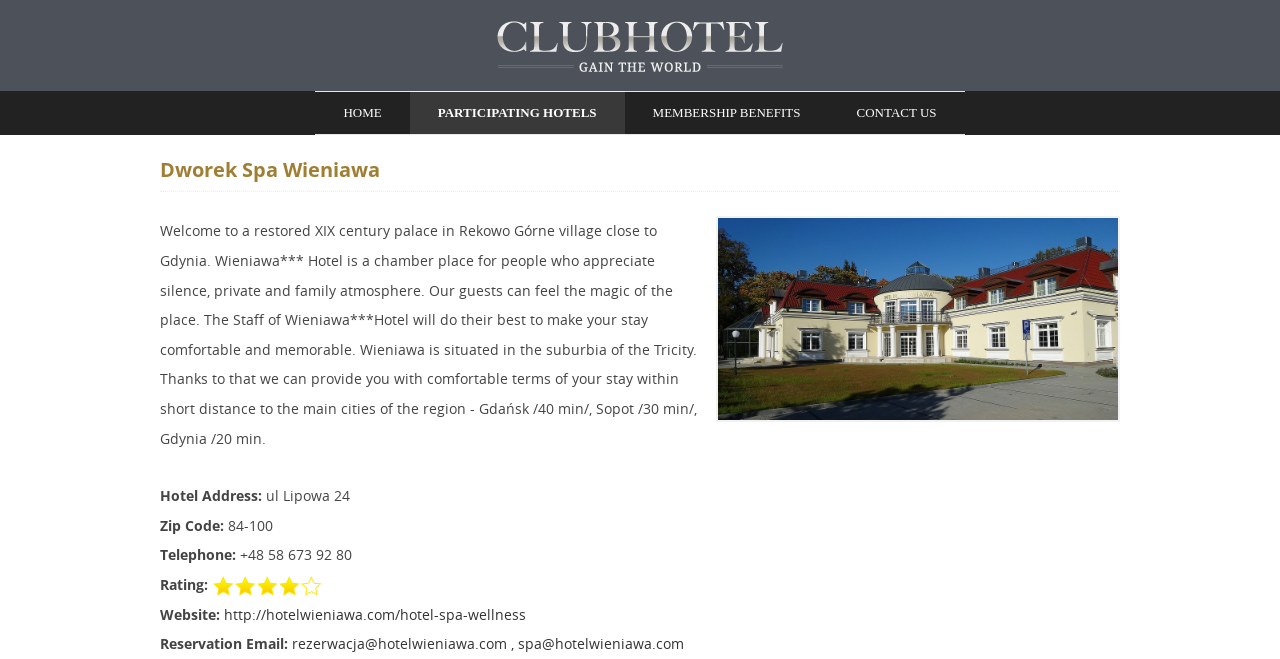Summarize the webpage with intricate details.

The webpage is about Dworek Spa Wieniawa, a hotel located in Rekowo Górne village close to Gdynia. At the top, there is a group of elements, including a link to "Clubhotel" accompanied by an image, positioned centrally. Below this group, there are four links: "HOME", "PARTICIPATING HOTELS", "MEMBERSHIP BENEFITS", and "CONTACT US", arranged horizontally and evenly spaced.

Further down, there is a large heading that reads "Dworek Spa Wieniawa", followed by a paragraph of text that welcomes visitors to the hotel and describes its atmosphere and location. To the right of this text, there is a large image.

Below the image, there are several blocks of text, each containing information about the hotel, including its address, zip code, telephone number, rating, and website. The rating is accompanied by a small image. The website and email addresses are presented as links.

Overall, the webpage has a clean and organized structure, with a clear hierarchy of elements and a focus on presenting information about the hotel.